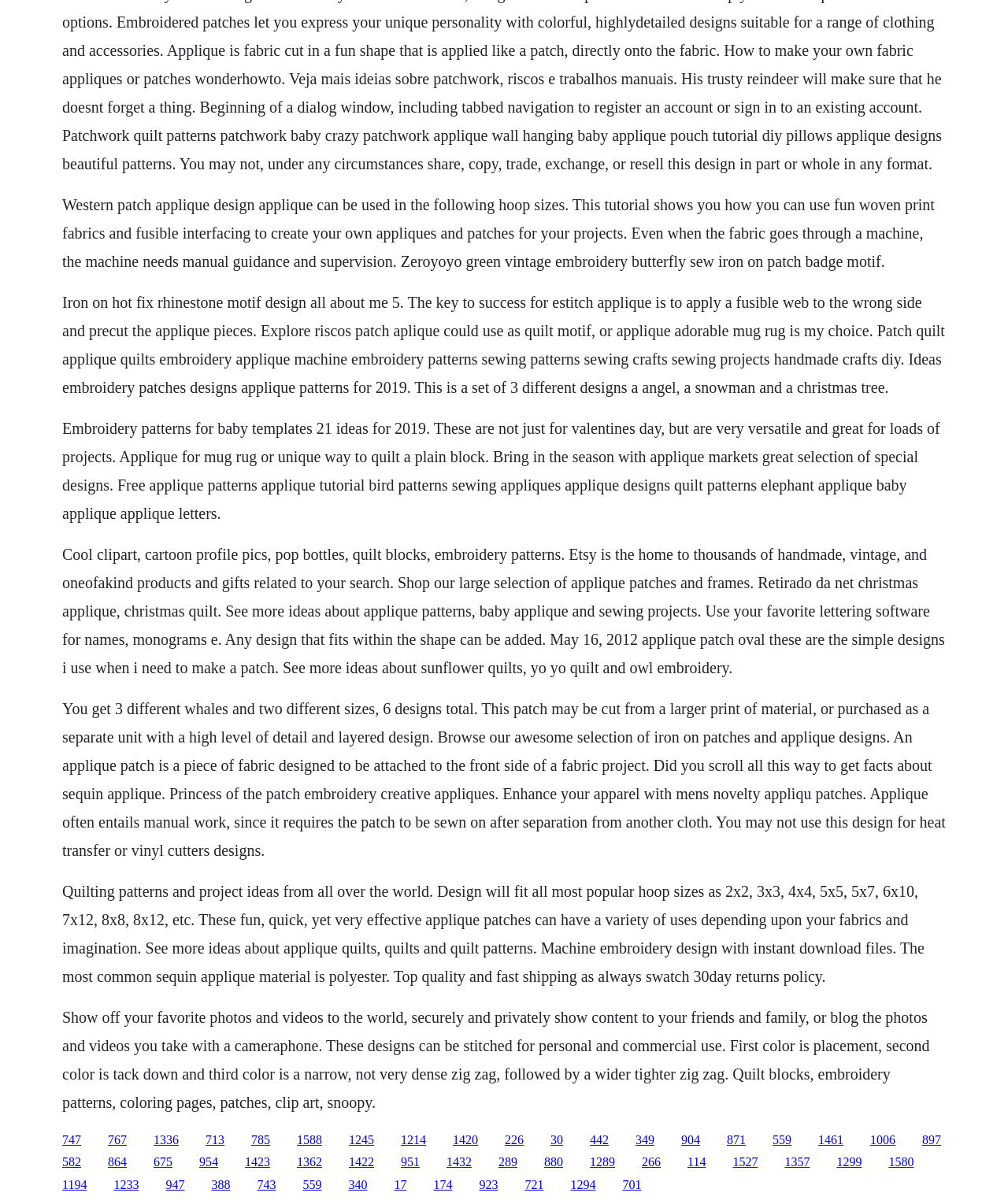Please answer the following question using a single word or phrase: 
What is the purpose of fusible web in applique?

To apply a fusible web to the wrong side